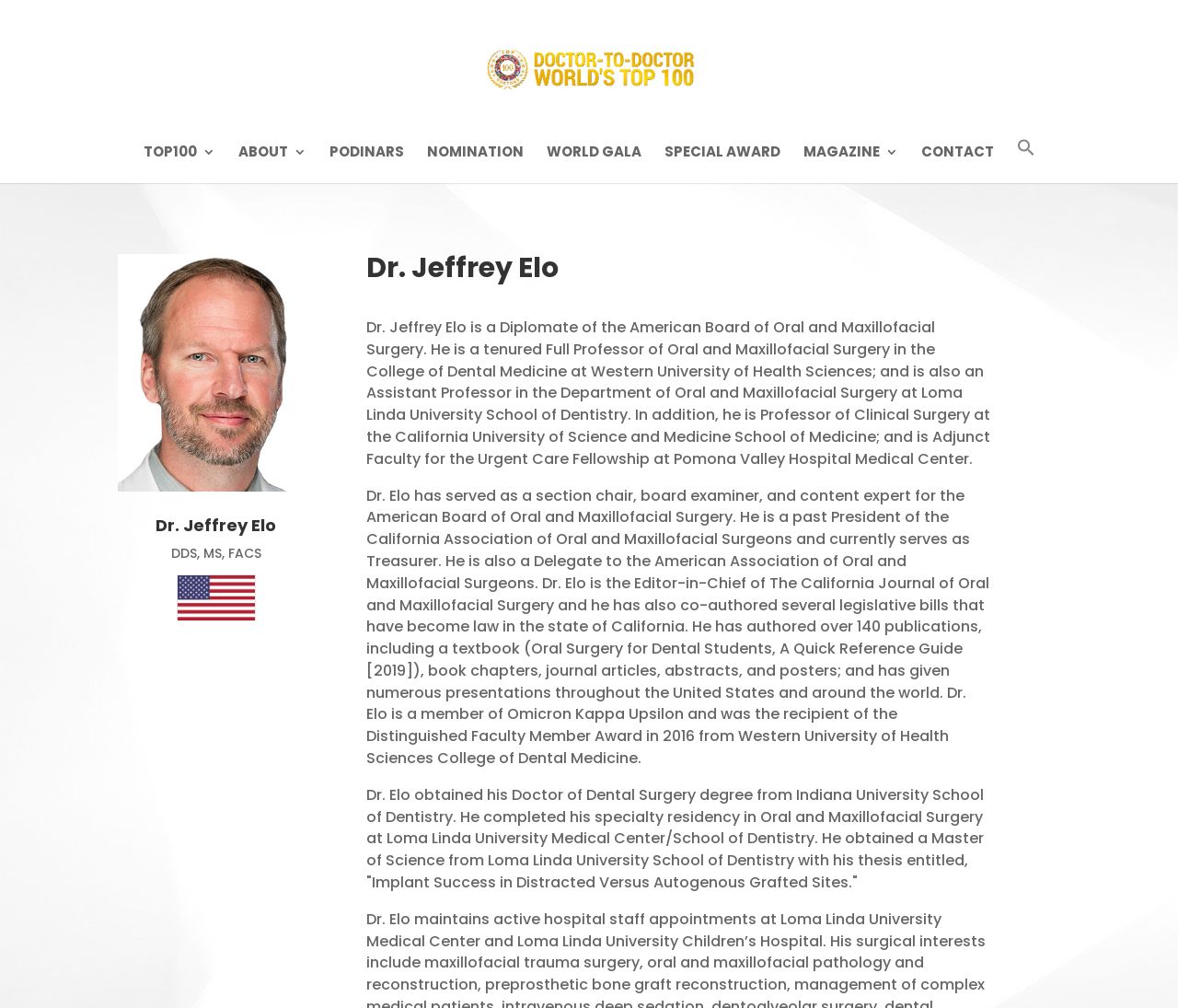Provide a short answer using a single word or phrase for the following question: 
Where did Dr. Elo obtain his Doctor of Dental Surgery degree?

Indiana University School of Dentistry